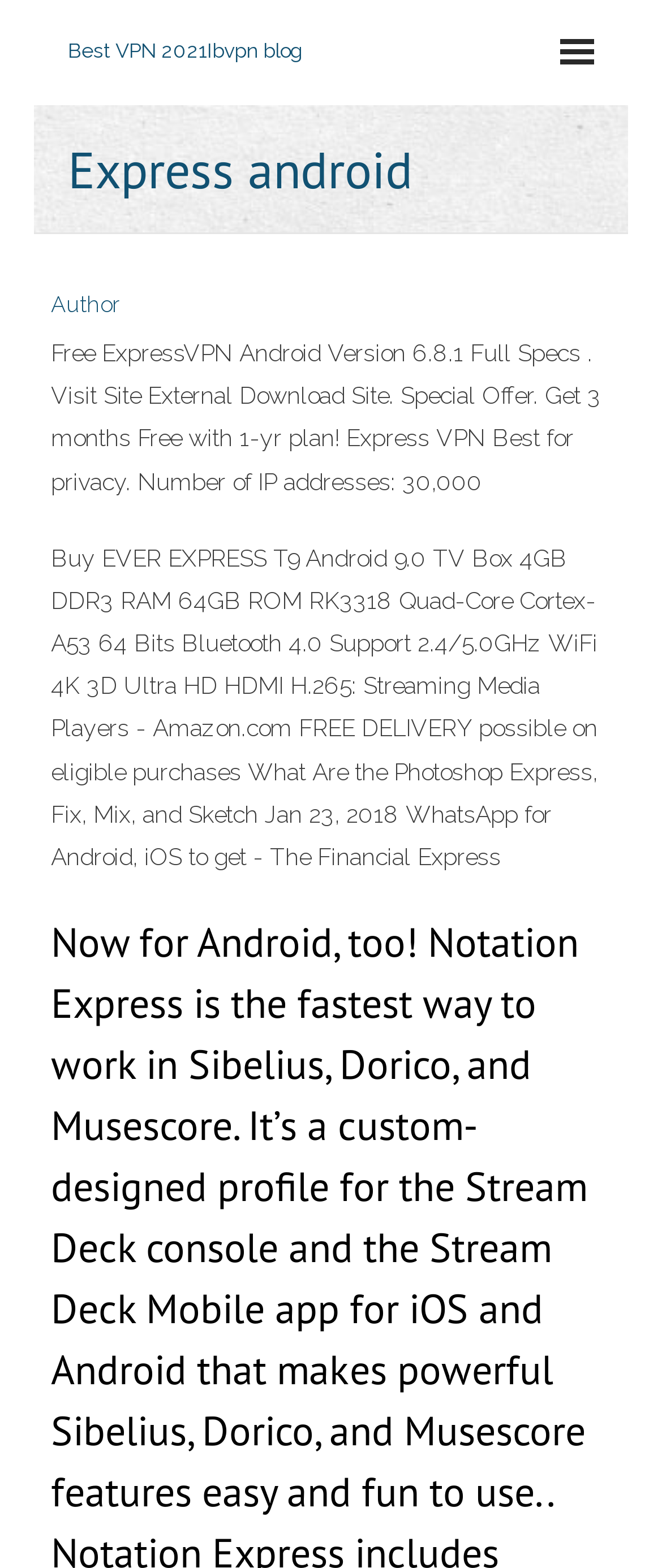What is the operating system mentioned?
Answer briefly with a single word or phrase based on the image.

Android